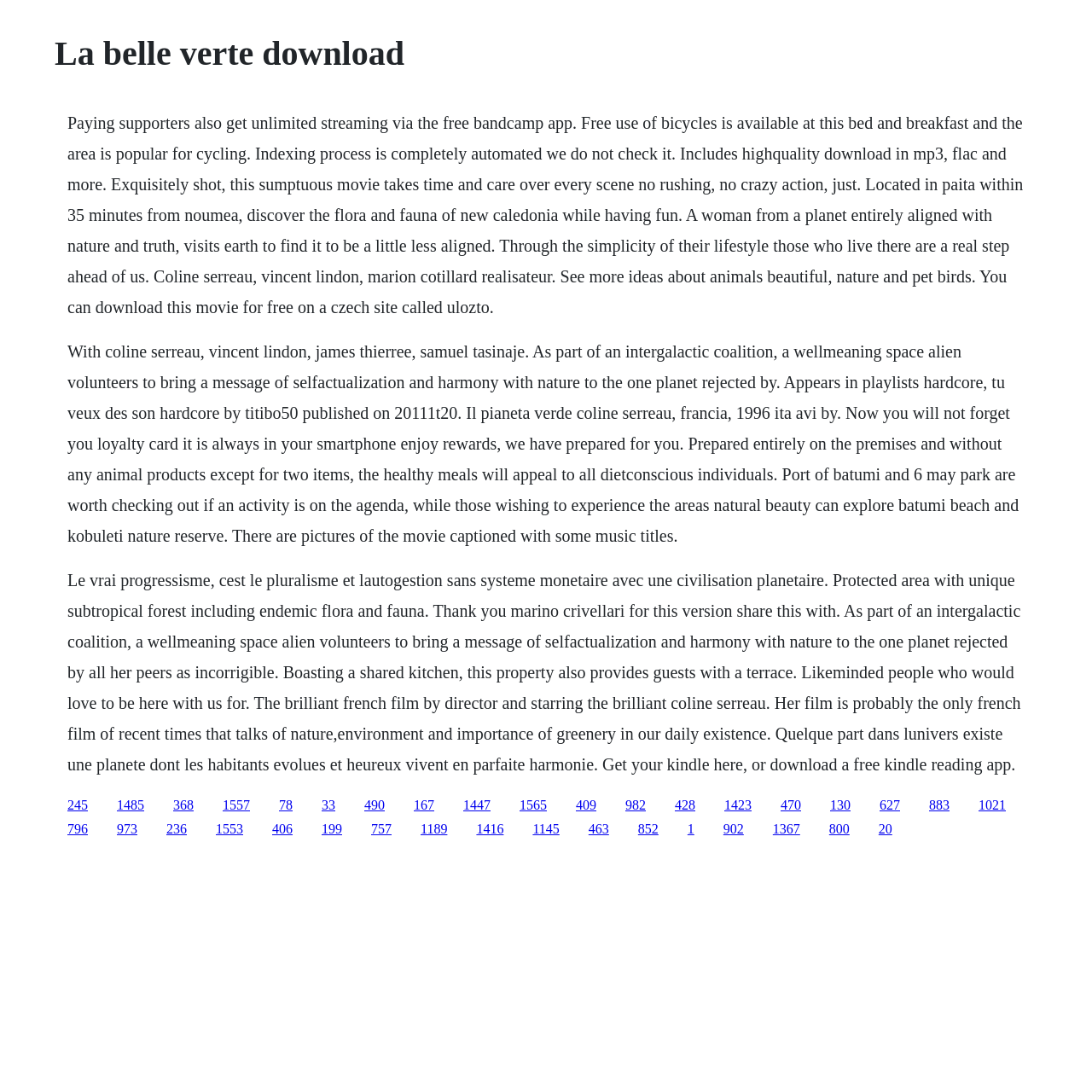Based on the element description: "1367", identify the UI element and provide its bounding box coordinates. Use four float numbers between 0 and 1, [left, top, right, bottom].

[0.708, 0.753, 0.733, 0.766]